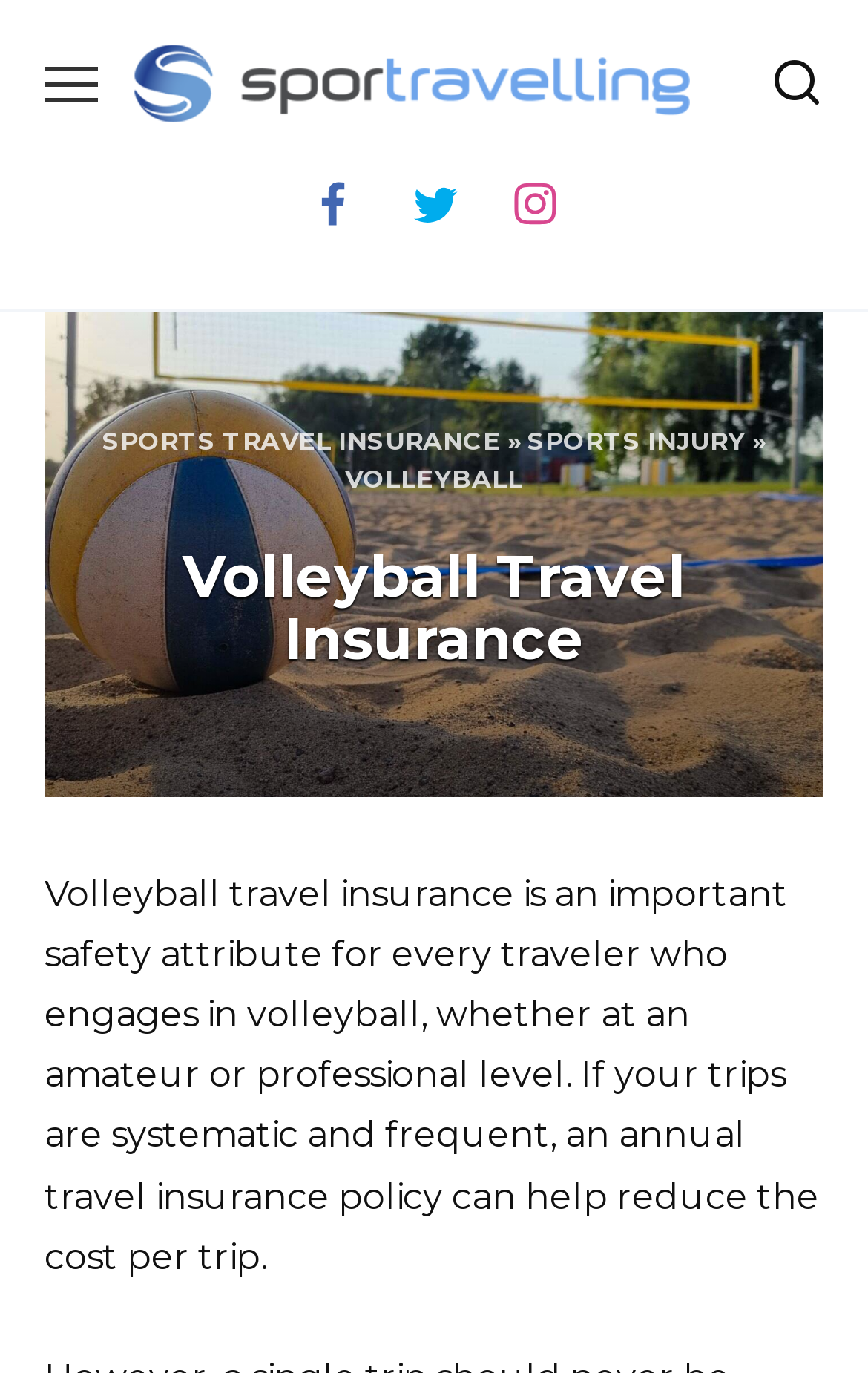Summarize the webpage in an elaborate manner.

The webpage is about travel insurance for volleyball players. At the top left, there is a logo image with the text "Sport Travelling" next to it, which is also a clickable link. Below the logo, there is a horizontal navigation menu with three links: "SPORTS TRAVEL INSURANCE", "»", and "SPORTS INJURY". The "»" symbol is a separator between the first two links.

On the left side of the page, there is a heading that reads "Volleyball Travel Insurance" in a larger font size. Below the heading, there is a paragraph of text that explains the importance of travel insurance for volleyball players, mentioning that an annual policy can be cost-effective for frequent travelers.

The text "VOLLEYBALL" is displayed prominently in the middle of the page, possibly as a title or a highlight. There is no other prominent image on the page besides the logo at the top left. Overall, the page has a simple and clean layout, with a focus on providing information about travel insurance for volleyball players.